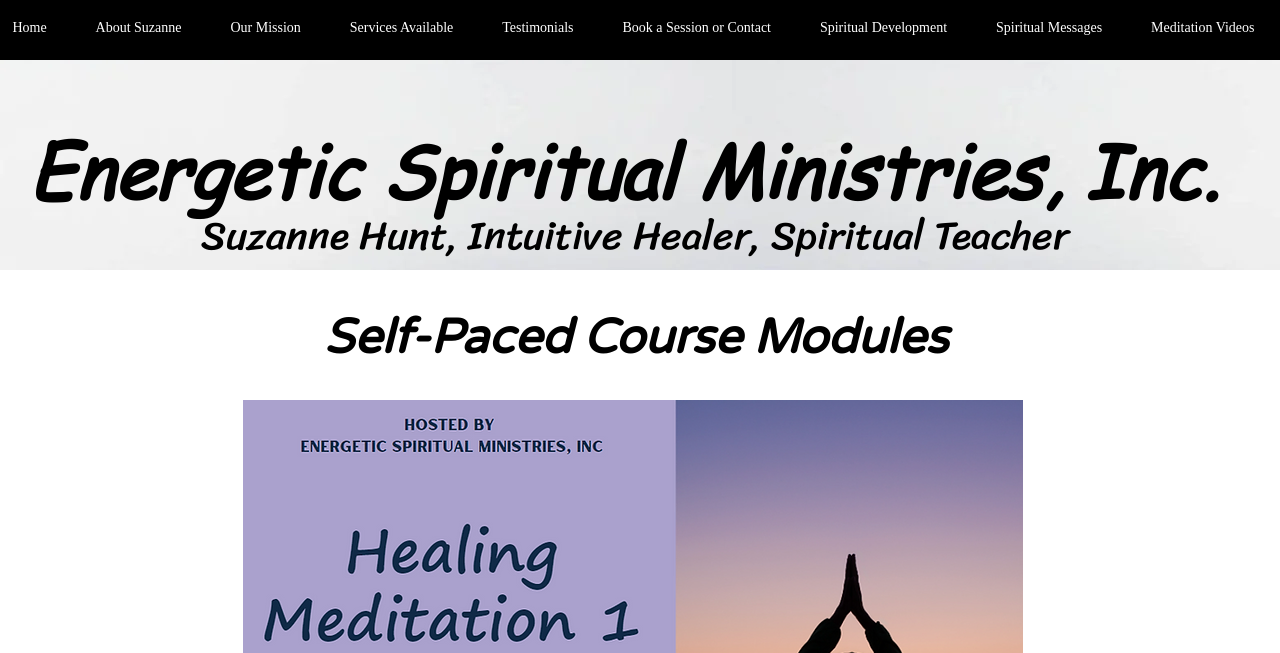Using the elements shown in the image, answer the question comprehensively: What is the name of the spiritual teacher?

The name of the spiritual teacher can be found at the top of the webpage, which is 'Suzanne Hunt, Intuitive Healer, Spiritual Teacher'. This is a static text element with a bounding box of [0.157, 0.307, 0.835, 0.416].